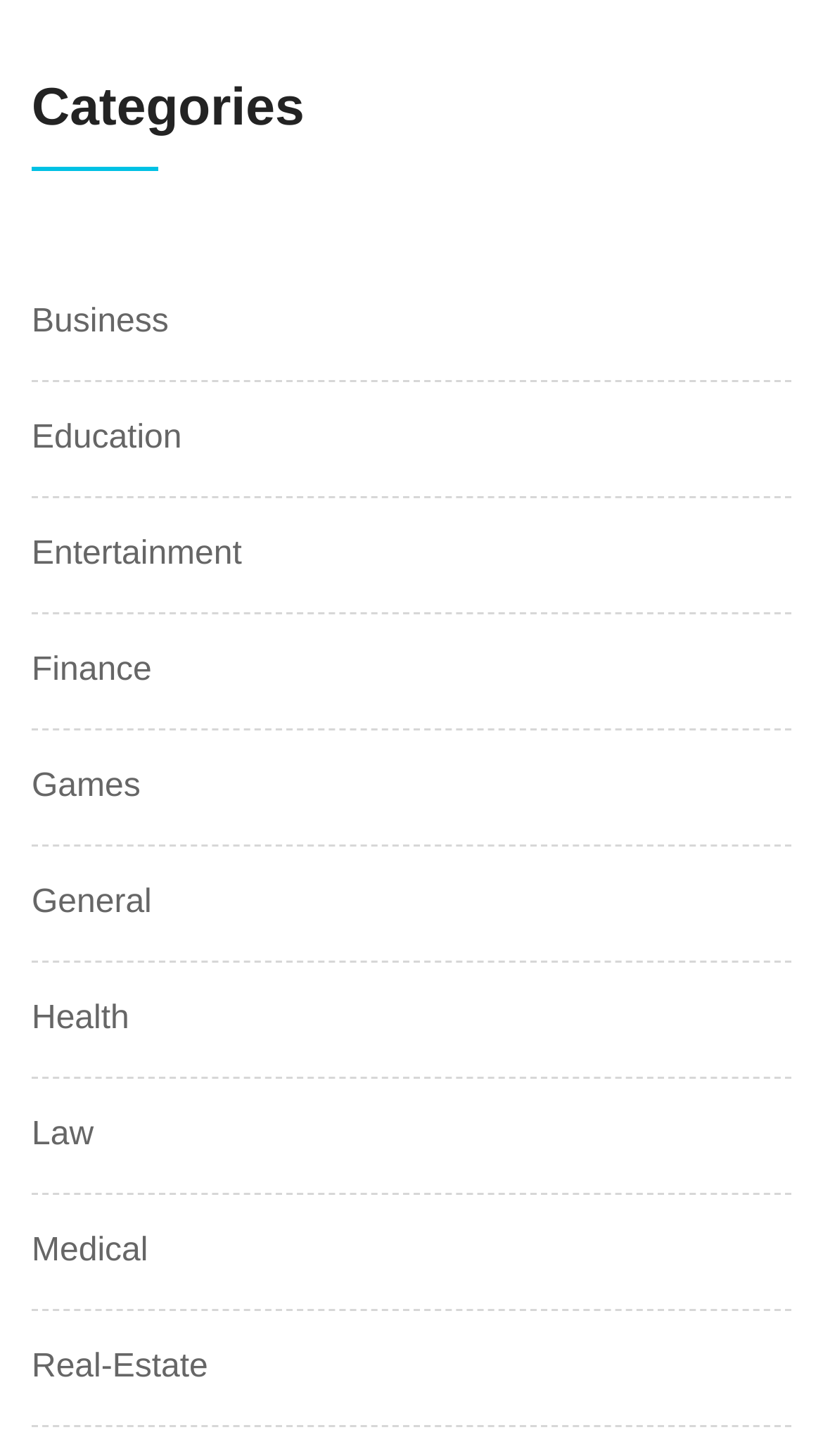Determine the bounding box coordinates of the element that should be clicked to execute the following command: "Toggle dark mode".

None